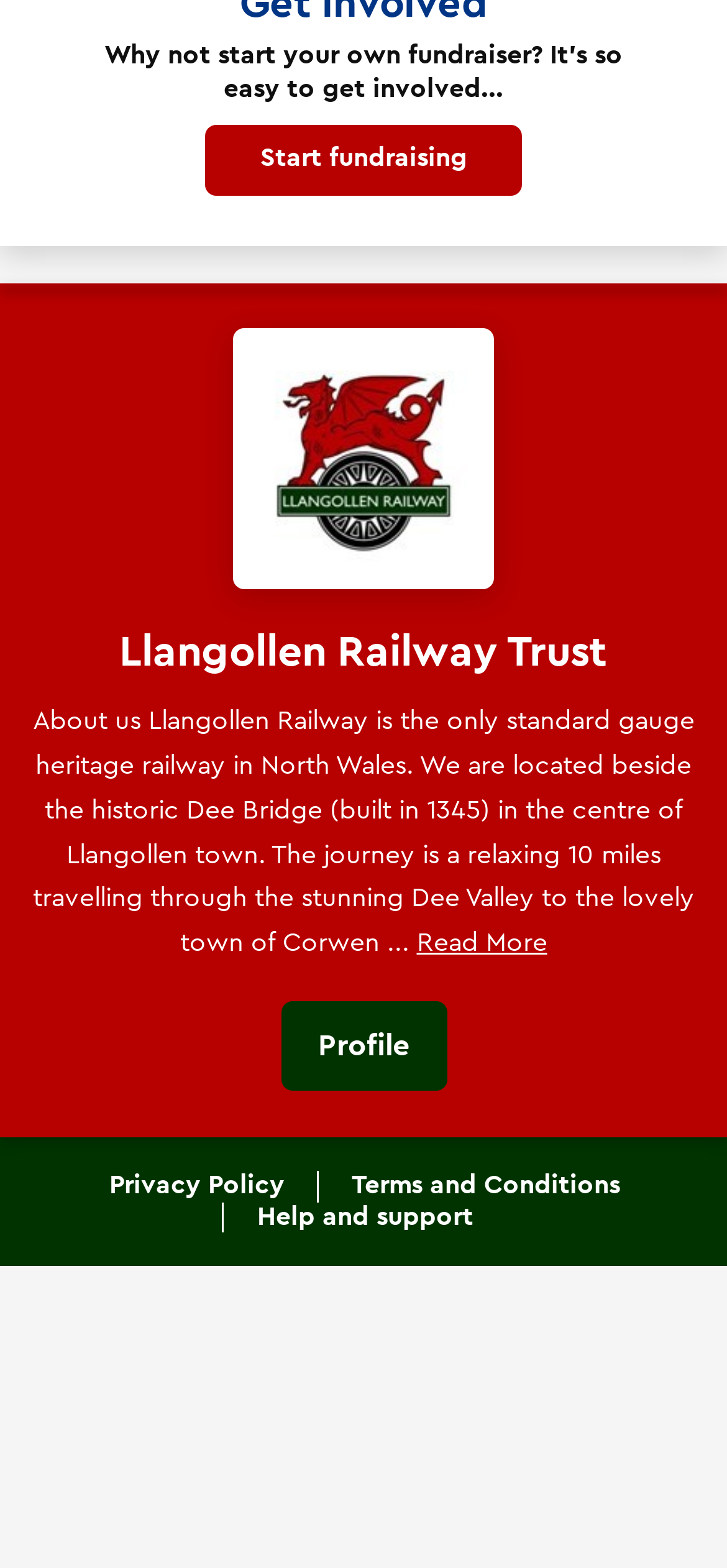What is the name of the railway trust?
Please respond to the question with as much detail as possible.

The answer can be found in the article section with the heading 'Llangollen Railway Trust' and the static text 'About us Llangollen Railway is the only standard gauge heritage railway in North Wales...'.